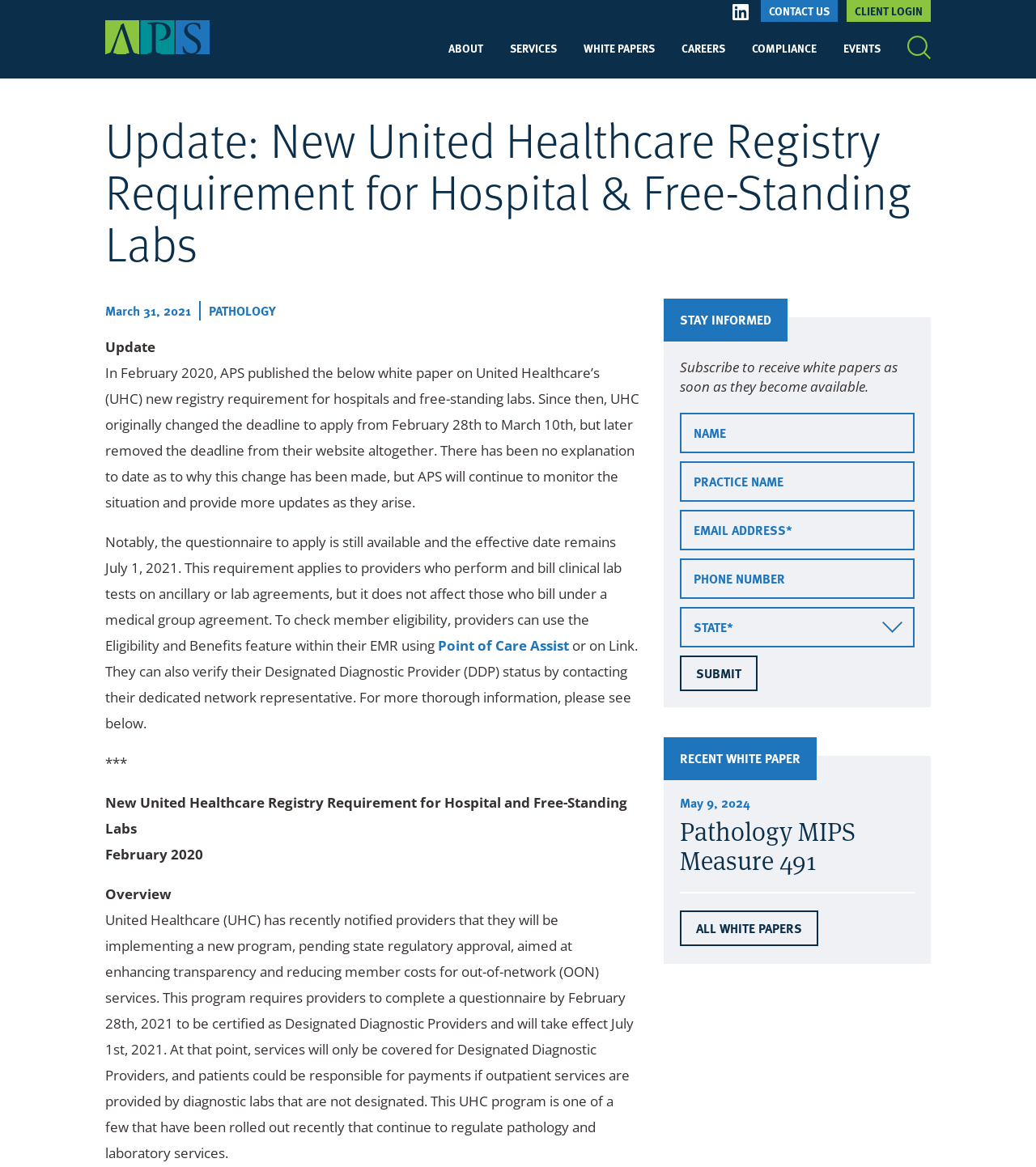Find the bounding box coordinates of the element to click in order to complete the given instruction: "Click APS Logo."

[0.102, 0.0, 0.203, 0.029]